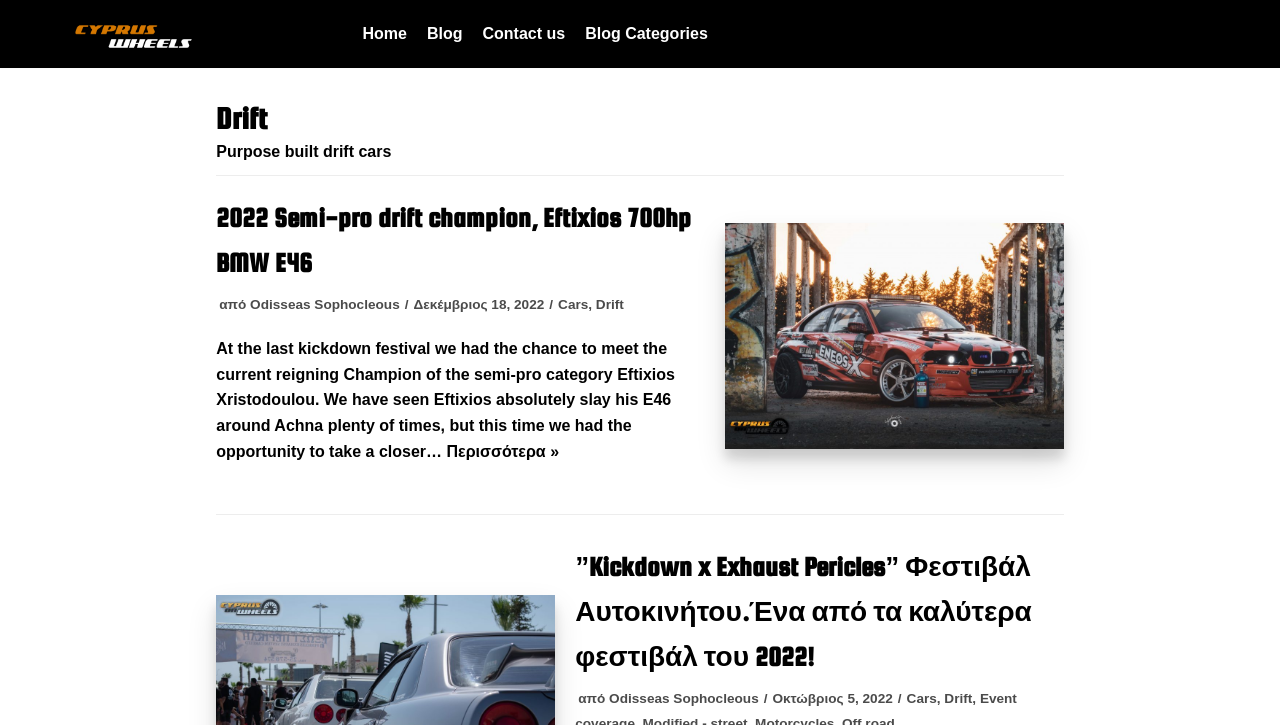What is the name of the website?
Refer to the screenshot and respond with a concise word or phrase.

CyprusOnWheels